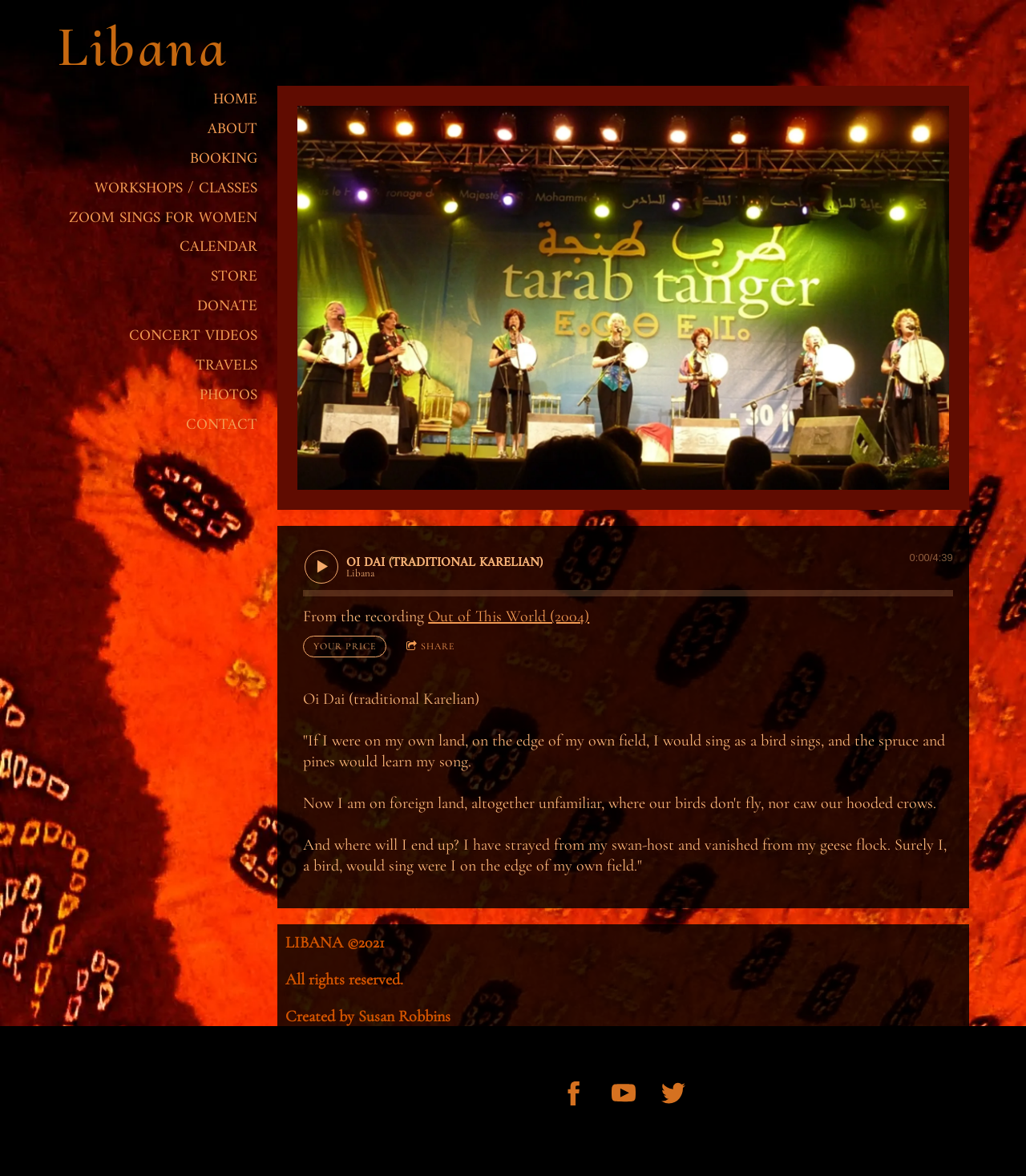Specify the bounding box coordinates of the area to click in order to follow the given instruction: "Share the song on social media."

[0.387, 0.541, 0.453, 0.558]